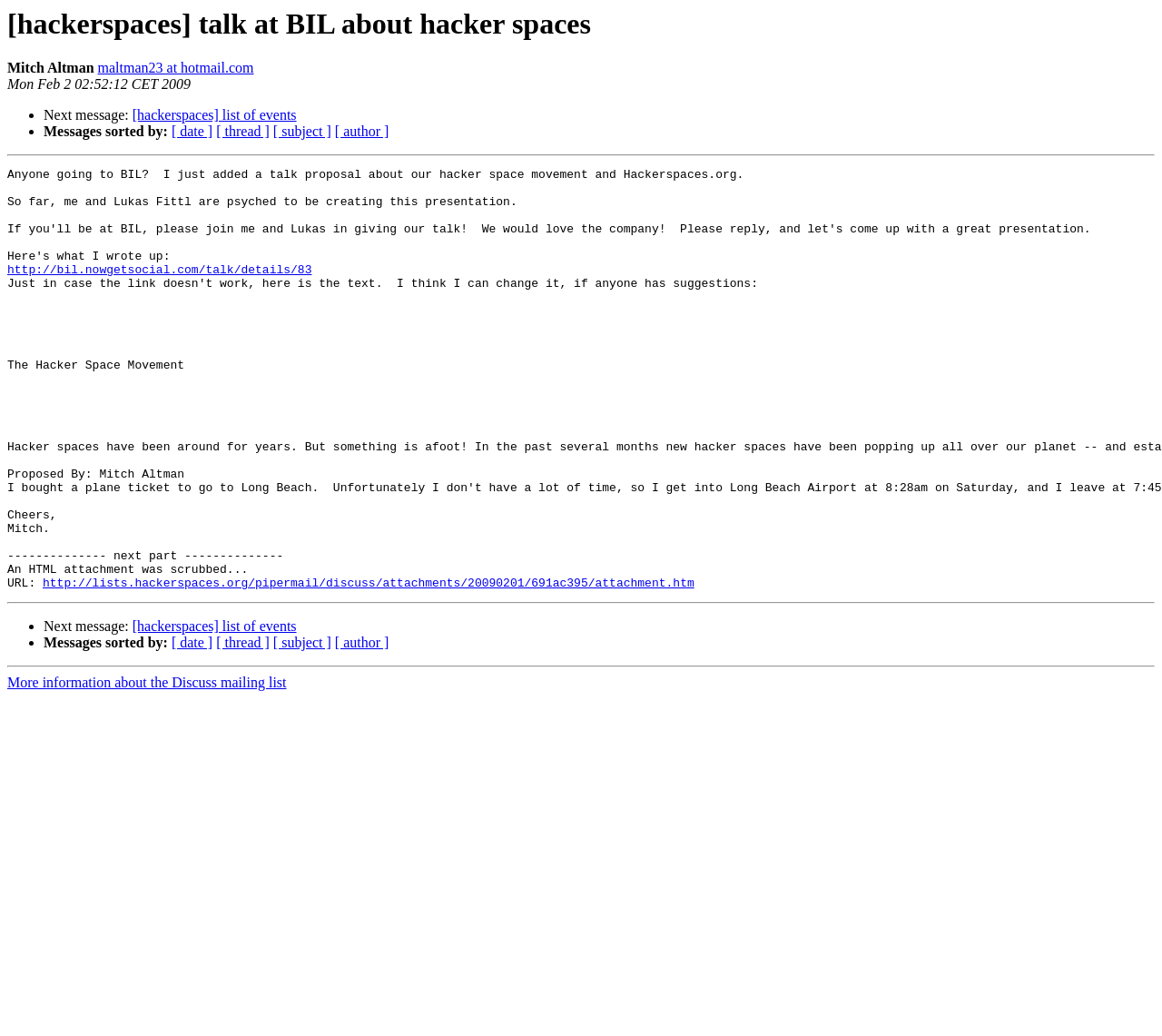Determine the bounding box coordinates of the clickable region to carry out the instruction: "Go to the list of events".

[0.114, 0.104, 0.255, 0.119]